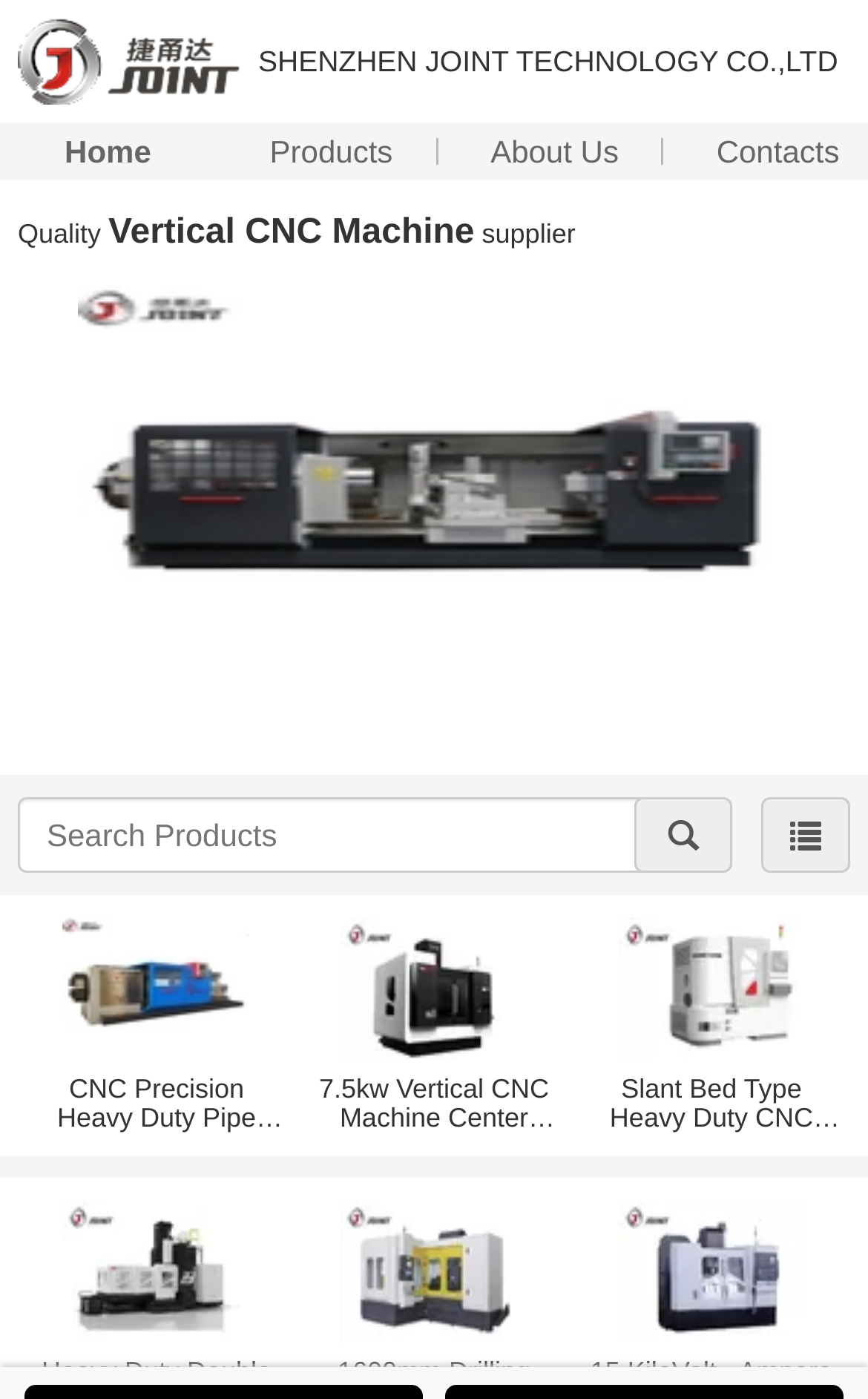How many products are displayed on this webpage?
Please look at the screenshot and answer in one word or a short phrase.

At least 6